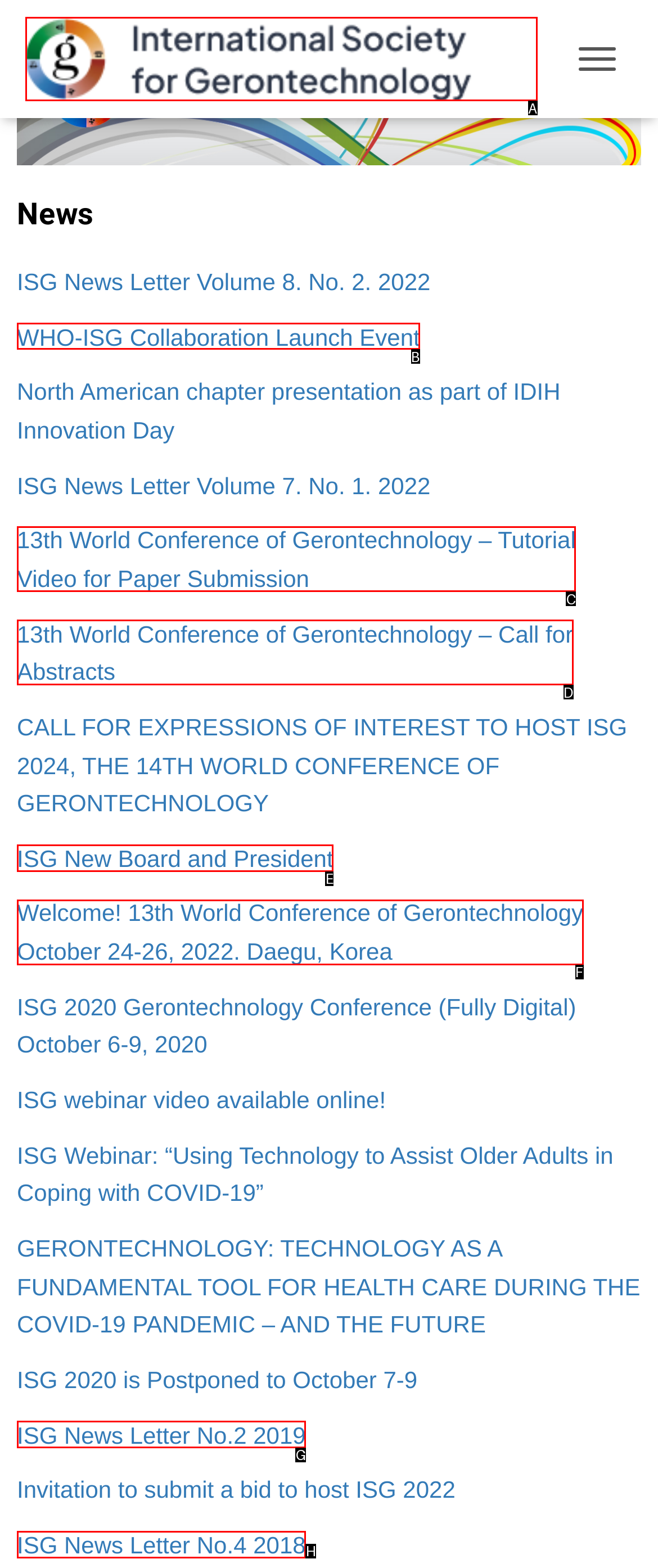From the given options, tell me which letter should be clicked to complete this task: Go to the next review
Answer with the letter only.

None